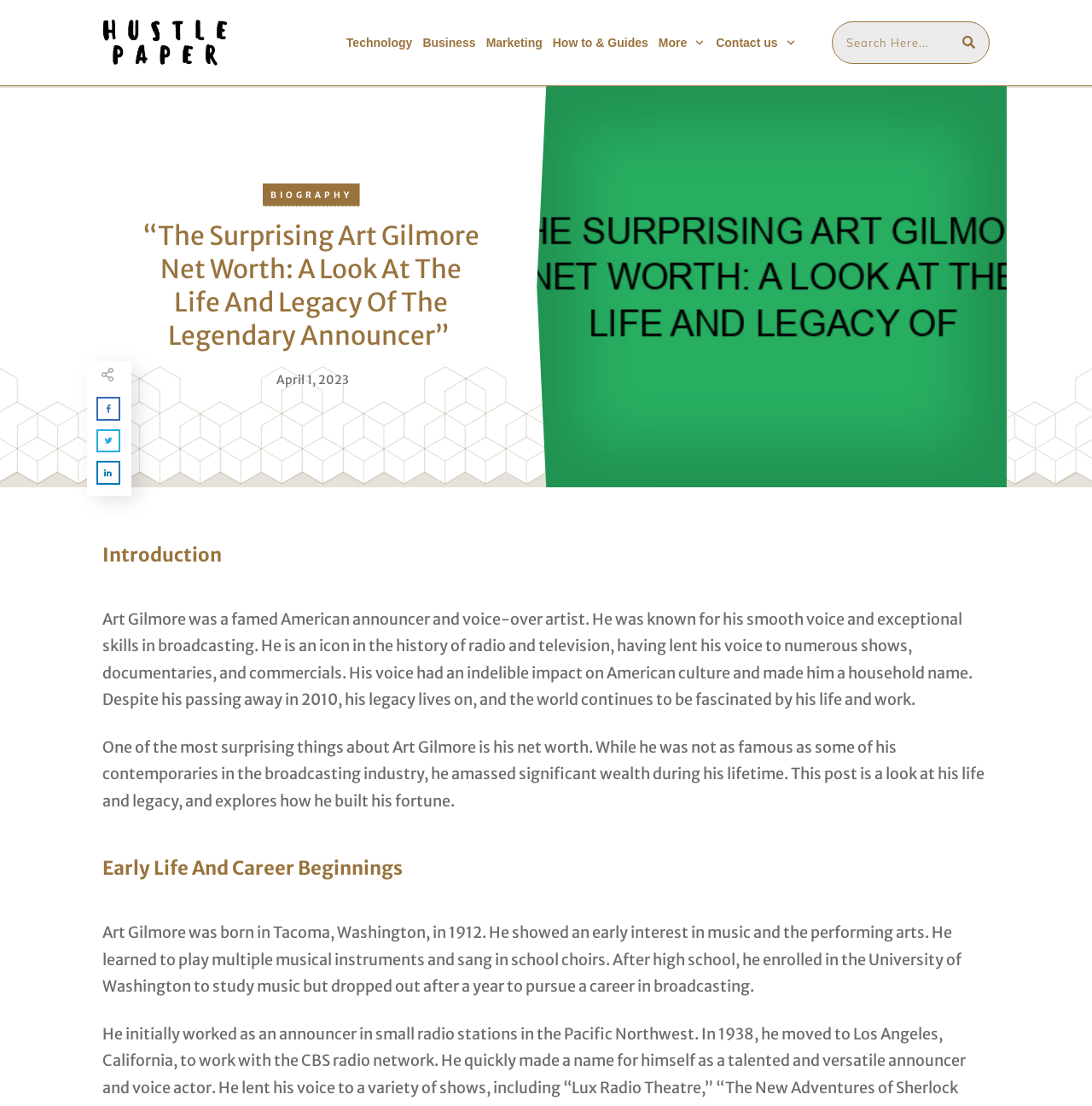Using the format (top-left x, top-left y, bottom-right x, bottom-right y), and given the element description, identify the bounding box coordinates within the screenshot: Marketing

[0.445, 0.028, 0.497, 0.049]